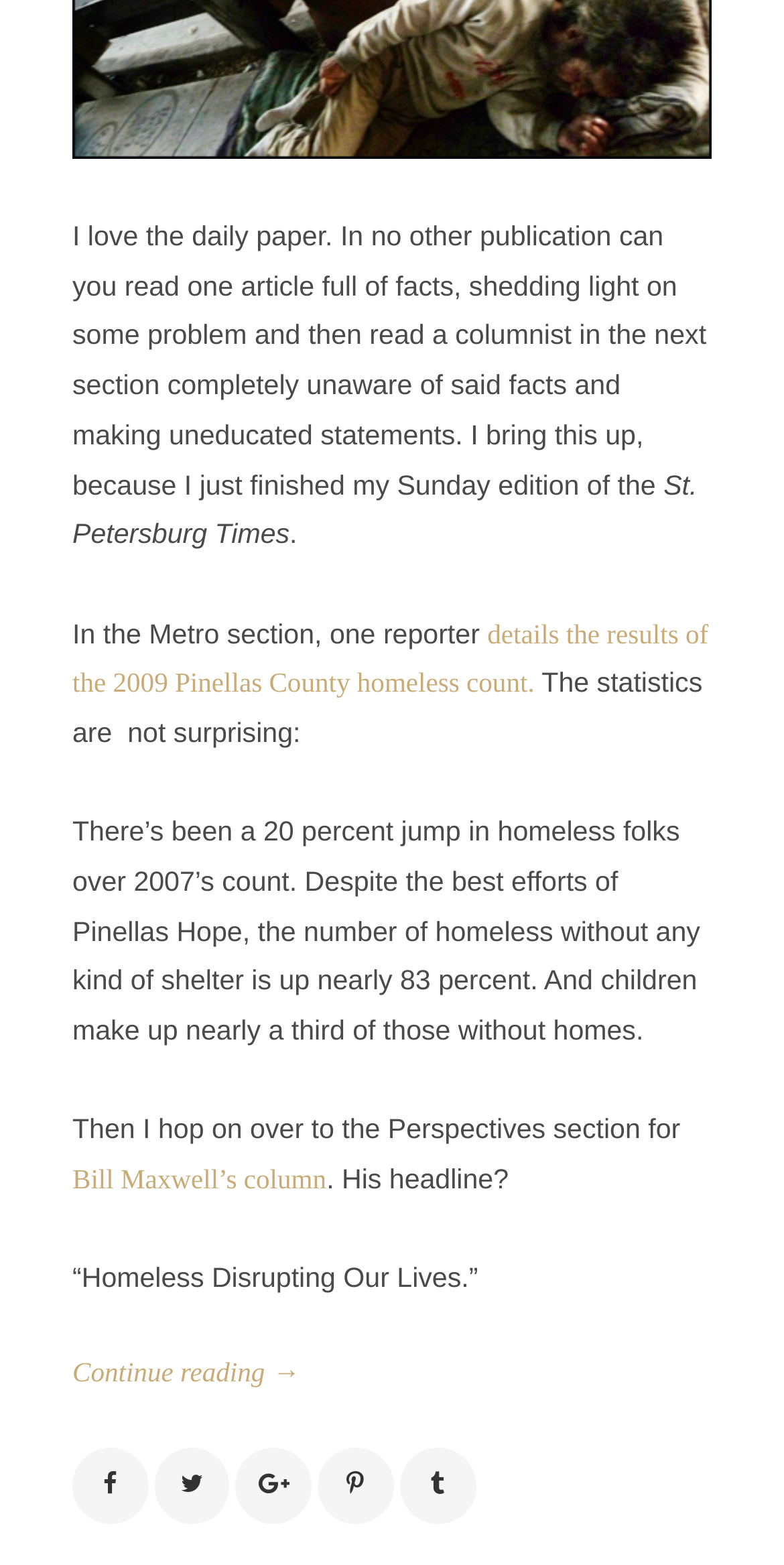Kindly determine the bounding box coordinates for the clickable area to achieve the given instruction: "go to Bill Maxwell's column".

[0.092, 0.744, 0.416, 0.763]